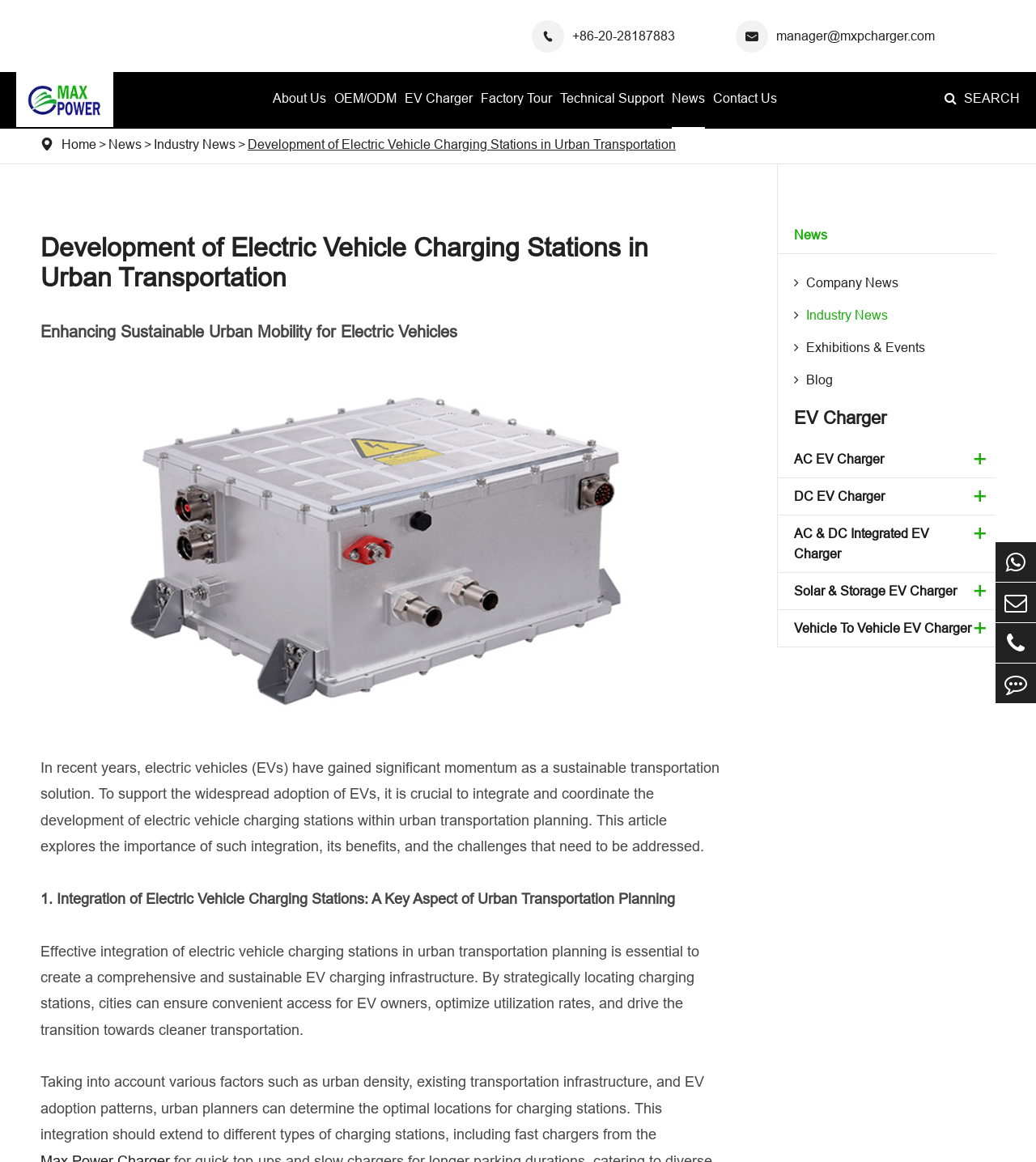Please identify the bounding box coordinates of the region to click in order to complete the given instruction: "Get in touch through whatsapp". The coordinates should be four float numbers between 0 and 1, i.e., [left, top, right, bottom].

[0.961, 0.467, 1.0, 0.501]